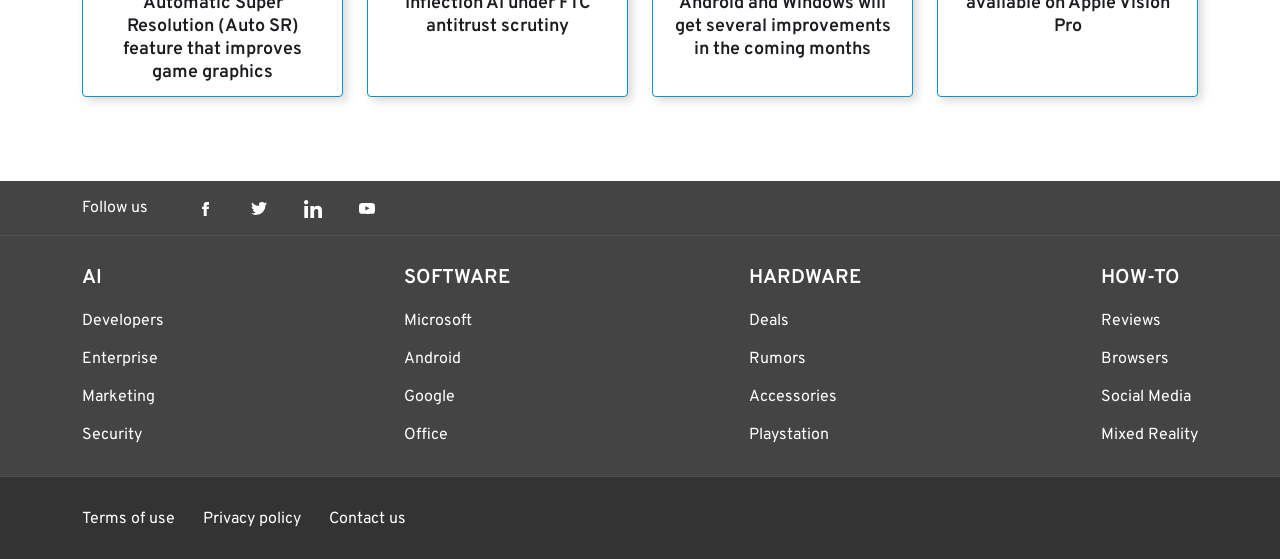Kindly determine the bounding box coordinates for the area that needs to be clicked to execute this instruction: "Leave a reply".

None